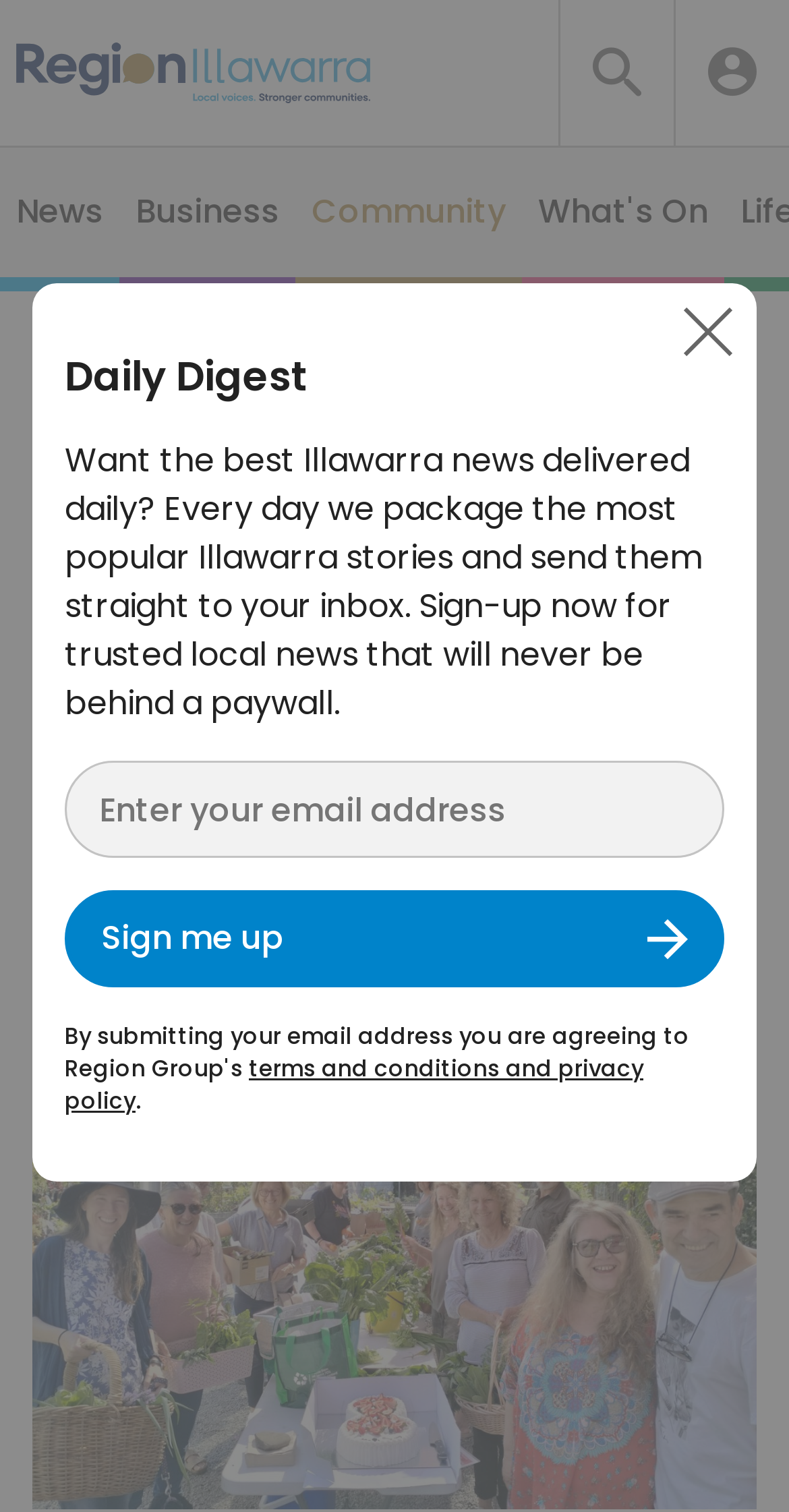Please identify the bounding box coordinates of the area I need to click to accomplish the following instruction: "Go to Region Illawarra Home".

[0.021, 0.028, 0.468, 0.068]